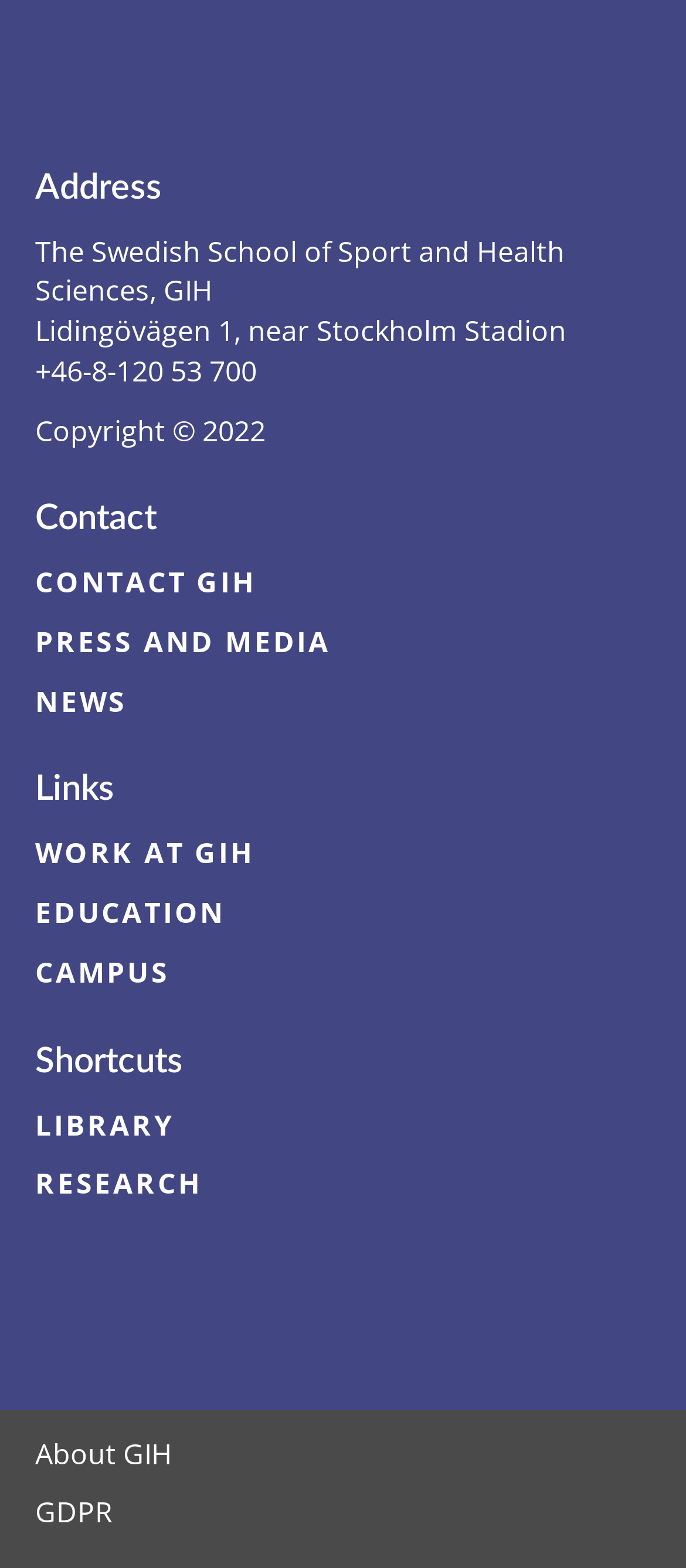Locate the bounding box coordinates of the region to be clicked to comply with the following instruction: "go to GIH startpage". The coordinates must be four float numbers between 0 and 1, in the form [left, top, right, bottom].

[0.051, 0.039, 0.756, 0.064]